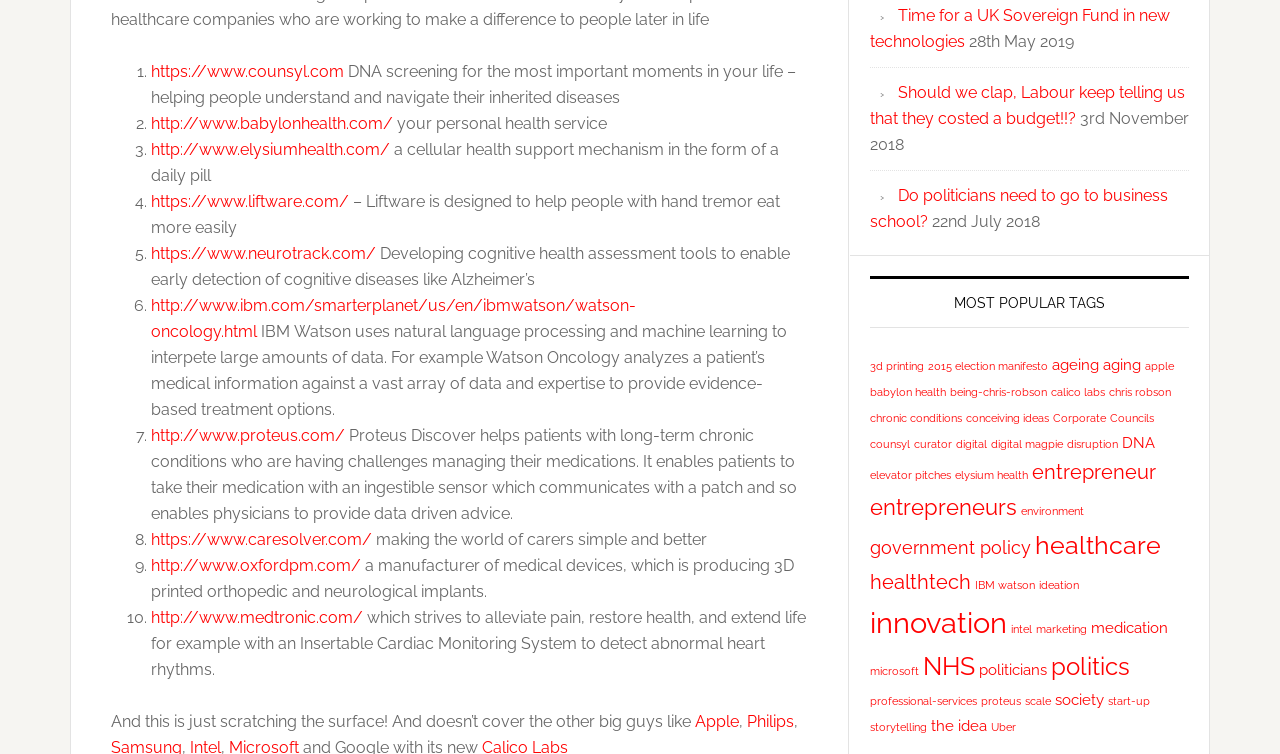Provide a short answer to the following question with just one word or phrase: How many tags are there in the 'MOST POPULAR TAGS' section?

27